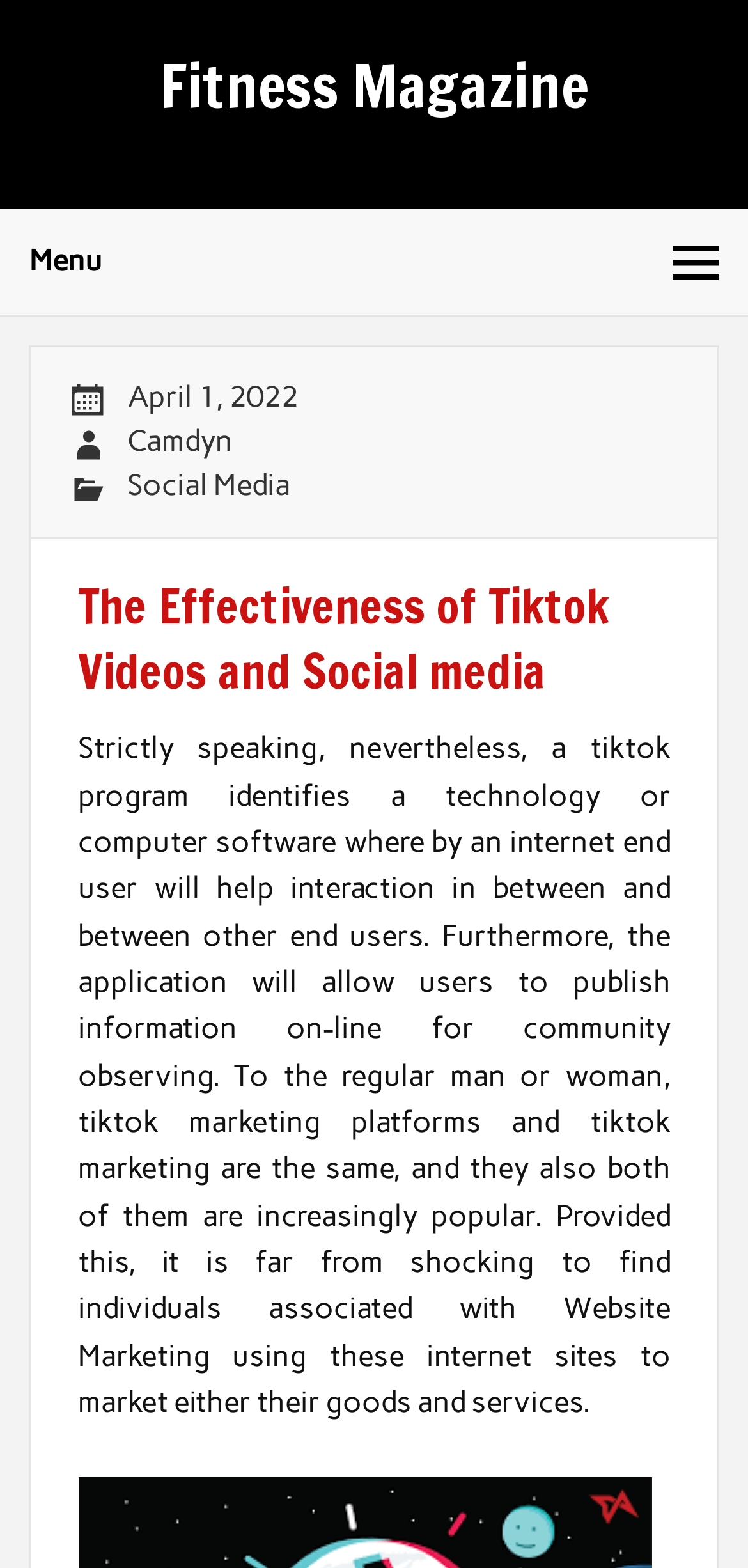What is the purpose of Tiktok?
Please use the visual content to give a single word or phrase answer.

To publish information online for community viewing